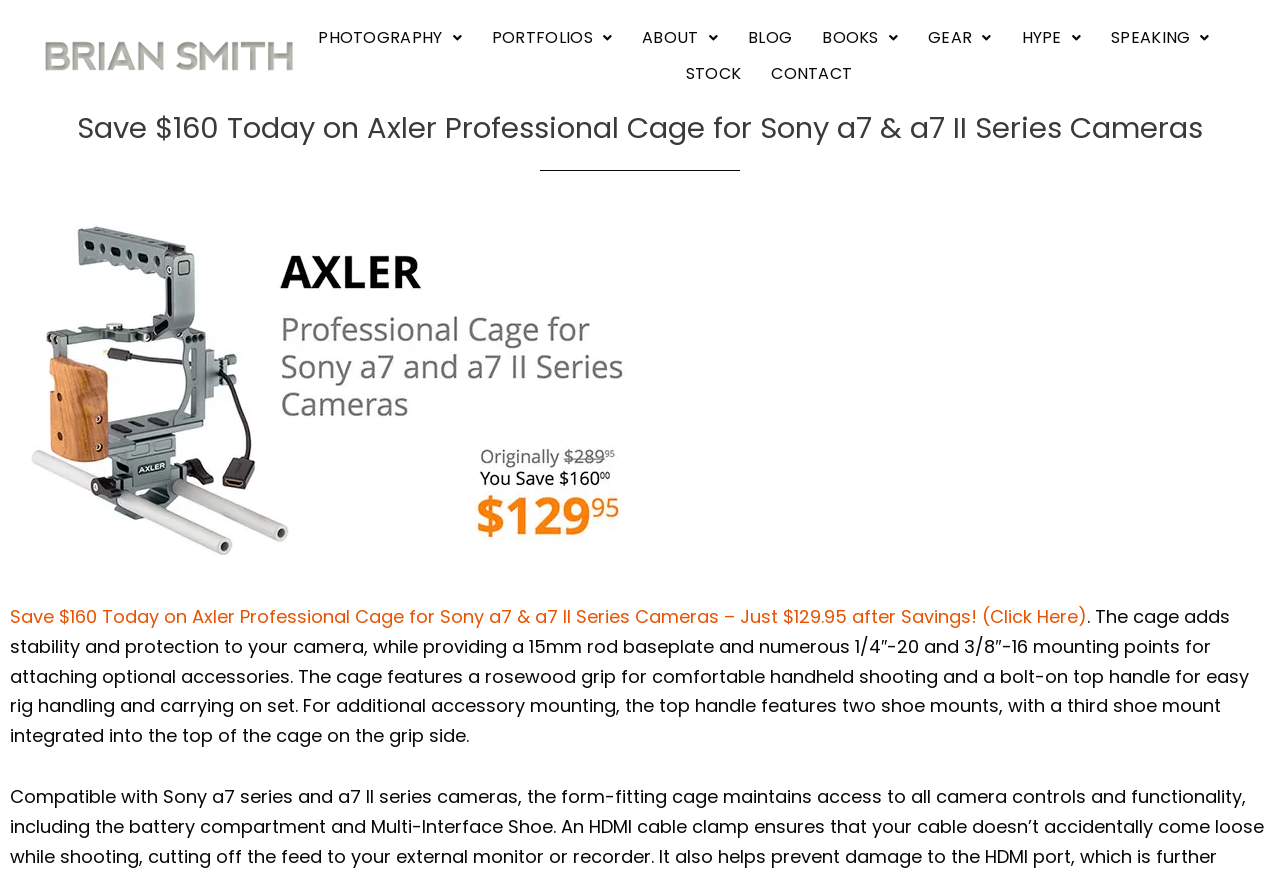Locate the bounding box coordinates of the clickable area to execute the instruction: "Click on PHOTOGRAPHY menu". Provide the coordinates as four float numbers between 0 and 1, represented as [left, top, right, bottom].

[0.241, 0.023, 0.369, 0.064]